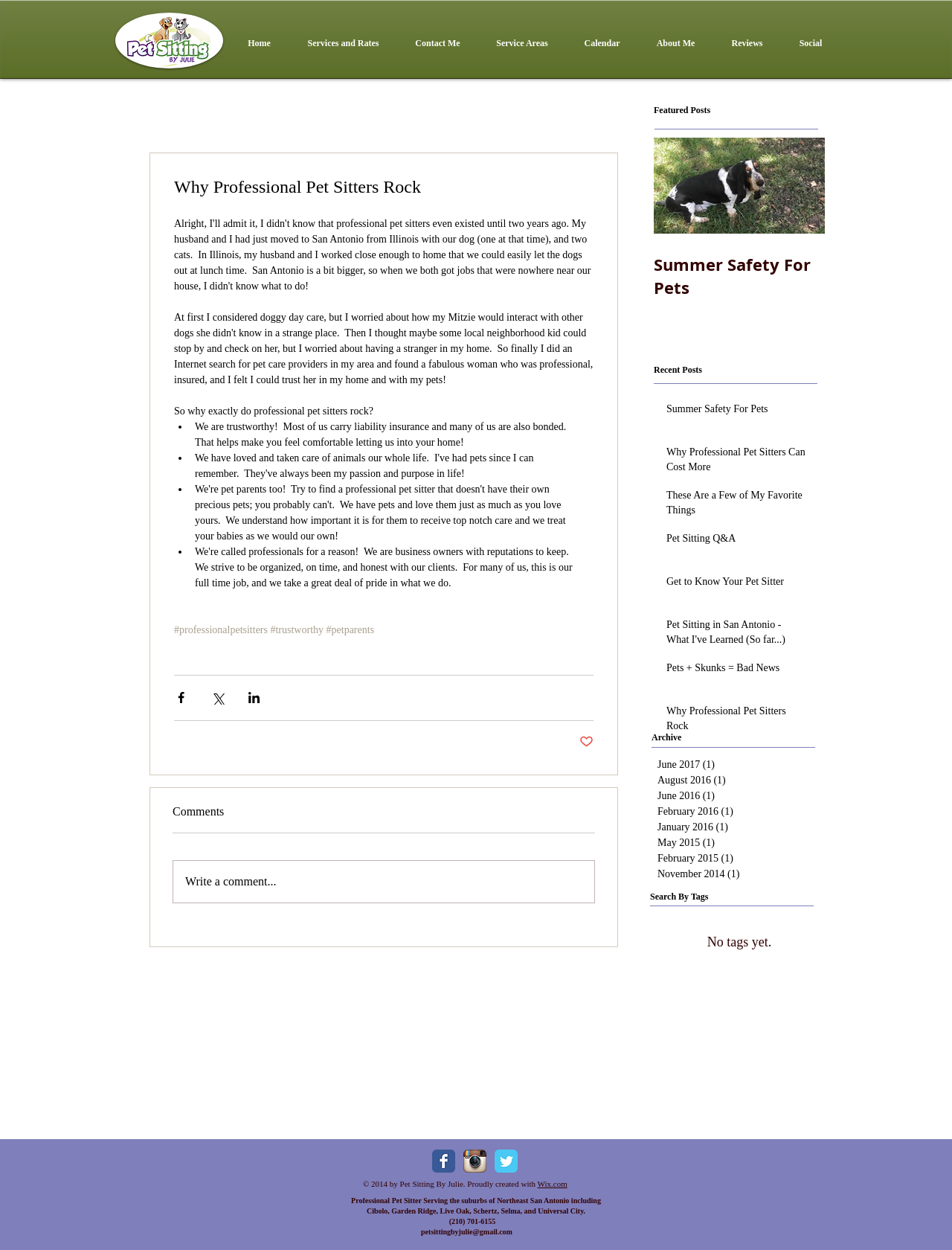Given the description: "Services and Rates", determine the bounding box coordinates of the UI element. The coordinates should be formatted as four float numbers between 0 and 1, [left, top, right, bottom].

[0.312, 0.027, 0.409, 0.042]